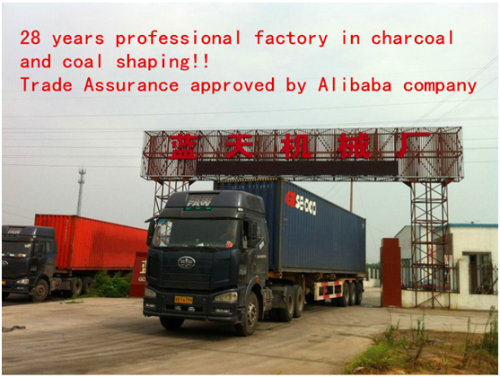Refer to the image and provide an in-depth answer to the question:
What is suggested by the truck near the entrance?

The truck positioned near the entrance of the Gongyi Lantian Mechanical Plant suggests operational activity and logistical capabilities at the site, indicating that the factory is actively engaged in manufacturing and shipping its products.